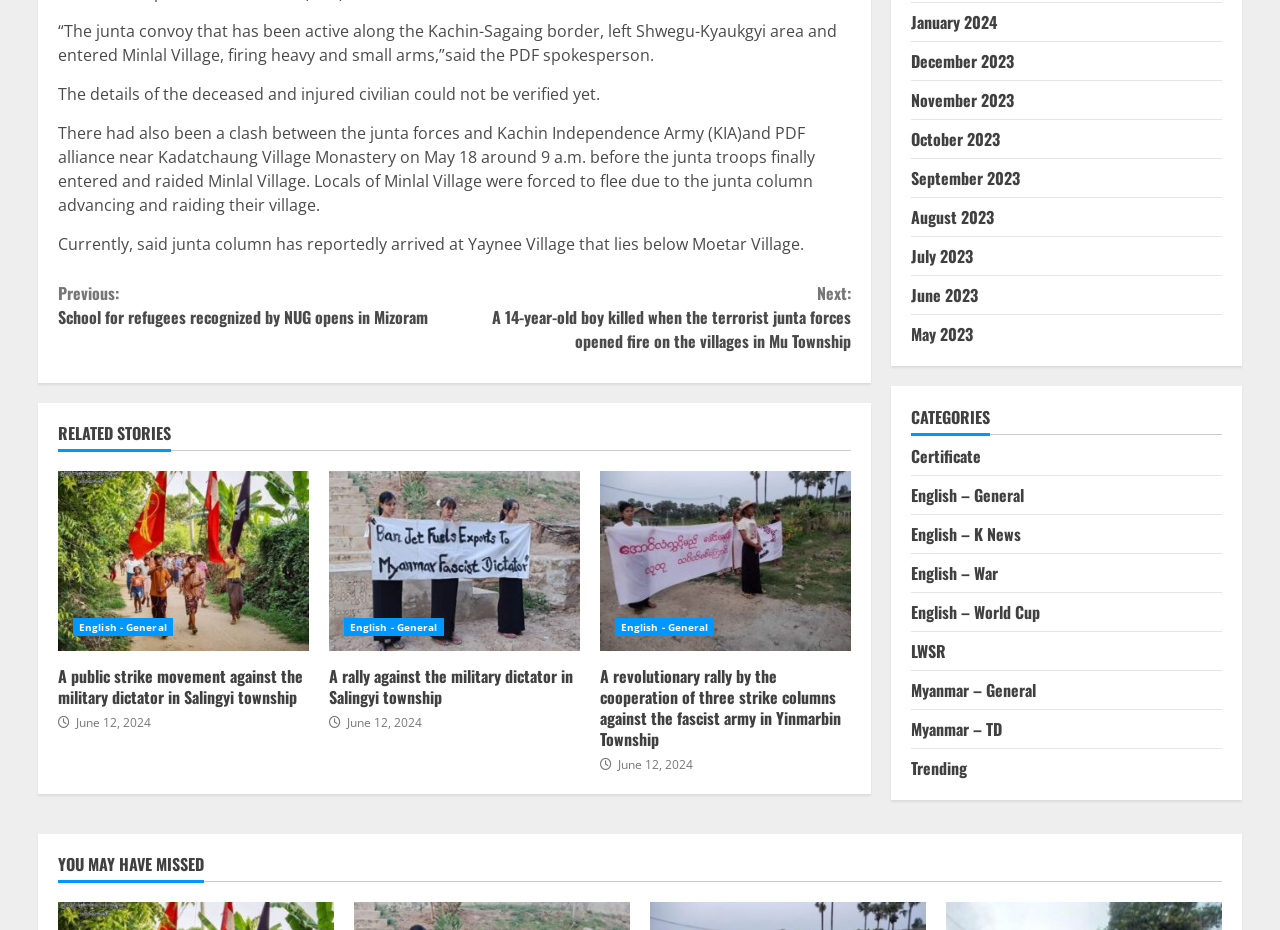Please answer the following question using a single word or phrase: 
What is the category of the article 'A public strike movement against the military dictator in Salingyi township'?

English - General